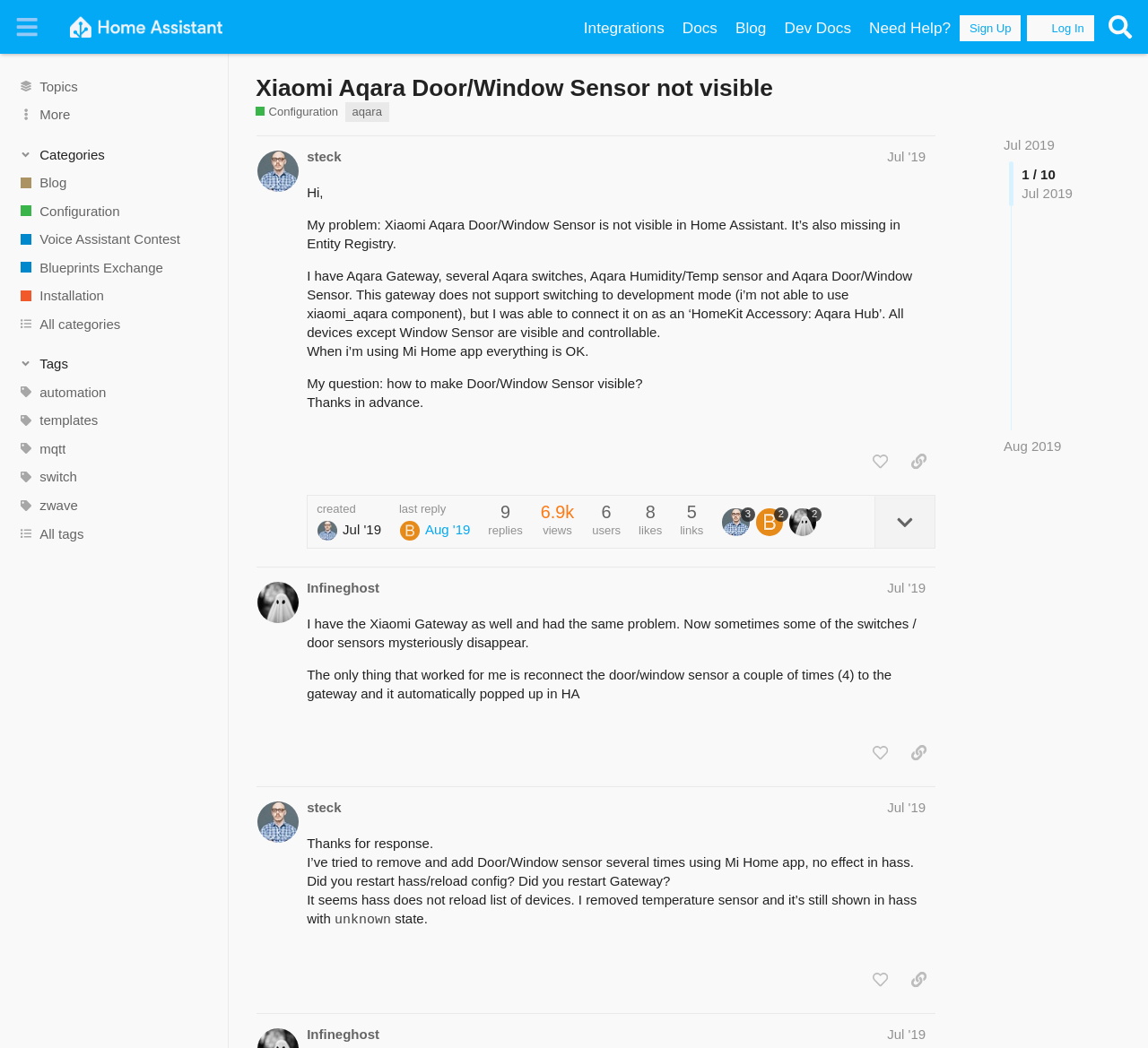Determine and generate the text content of the webpage's headline.

Xiaomi Aqara Door/Window Sensor not visible